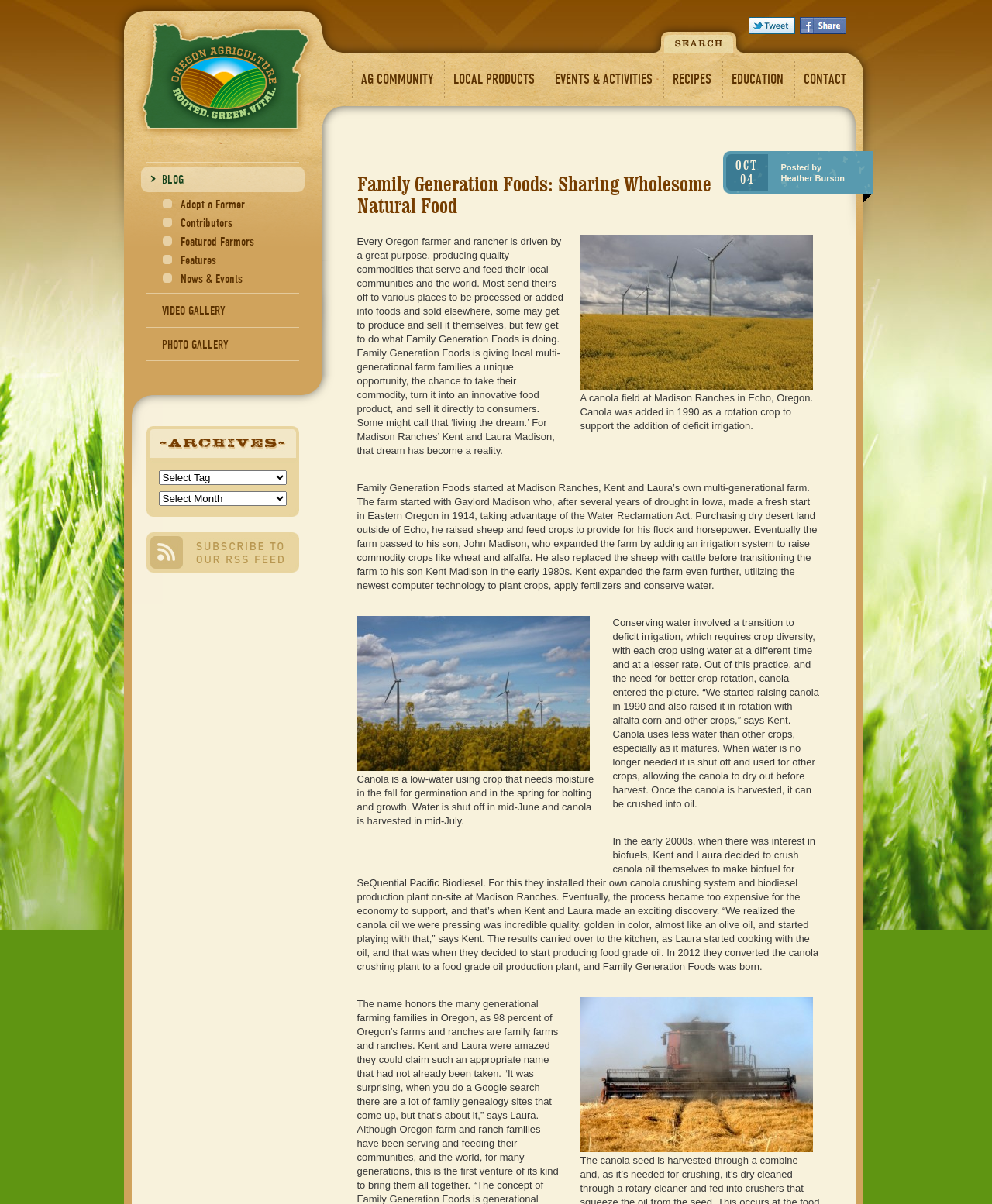What is the name of the company founded by Kent and Laura Madison?
Using the image as a reference, give an elaborate response to the question.

I found the answer by reading the article and identifying the company founded by Kent and Laura Madison. The company is mentioned as 'Family Generation Foods' in the context of their story and the production of food grade oil.